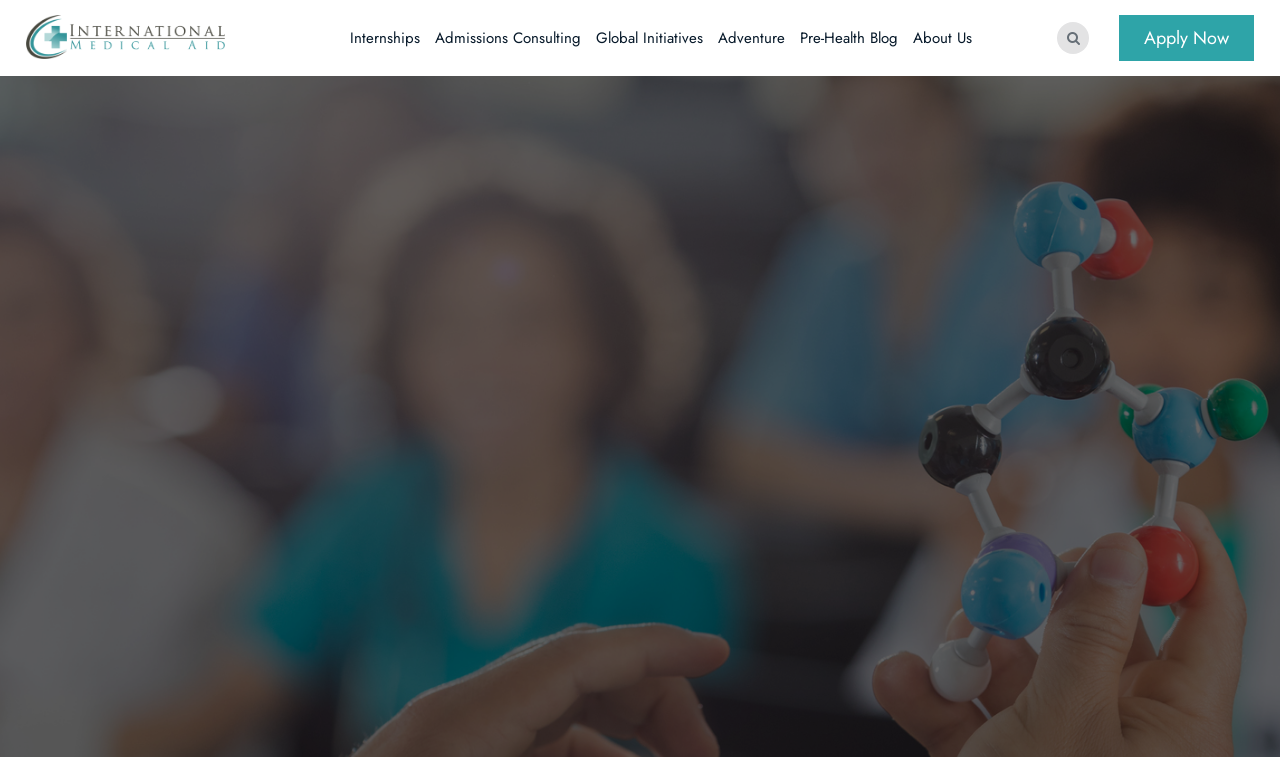What are the main navigation links on this webpage?
Identify the answer in the screenshot and reply with a single word or phrase.

Internships, Admissions Consulting, etc.